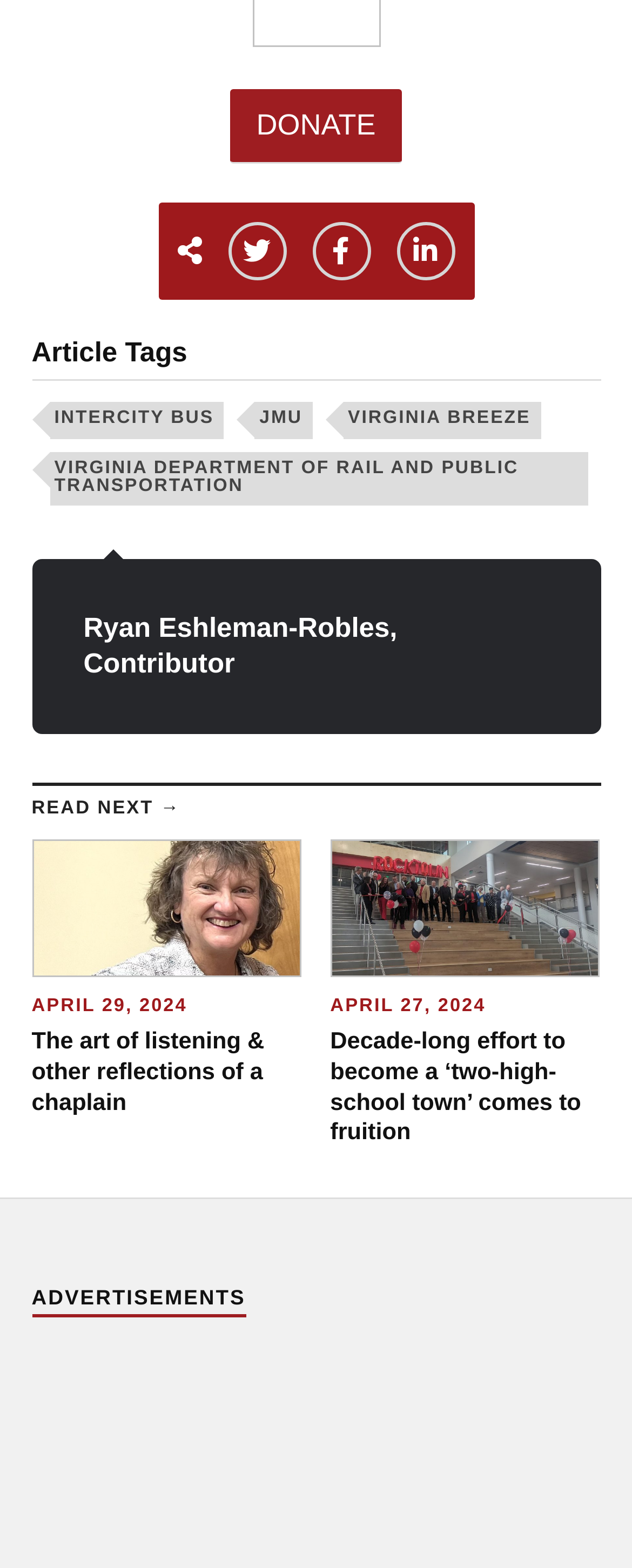Please determine the bounding box coordinates of the element's region to click in order to carry out the following instruction: "Visit the 'INTERCITY BUS' page". The coordinates should be four float numbers between 0 and 1, i.e., [left, top, right, bottom].

[0.078, 0.257, 0.354, 0.28]